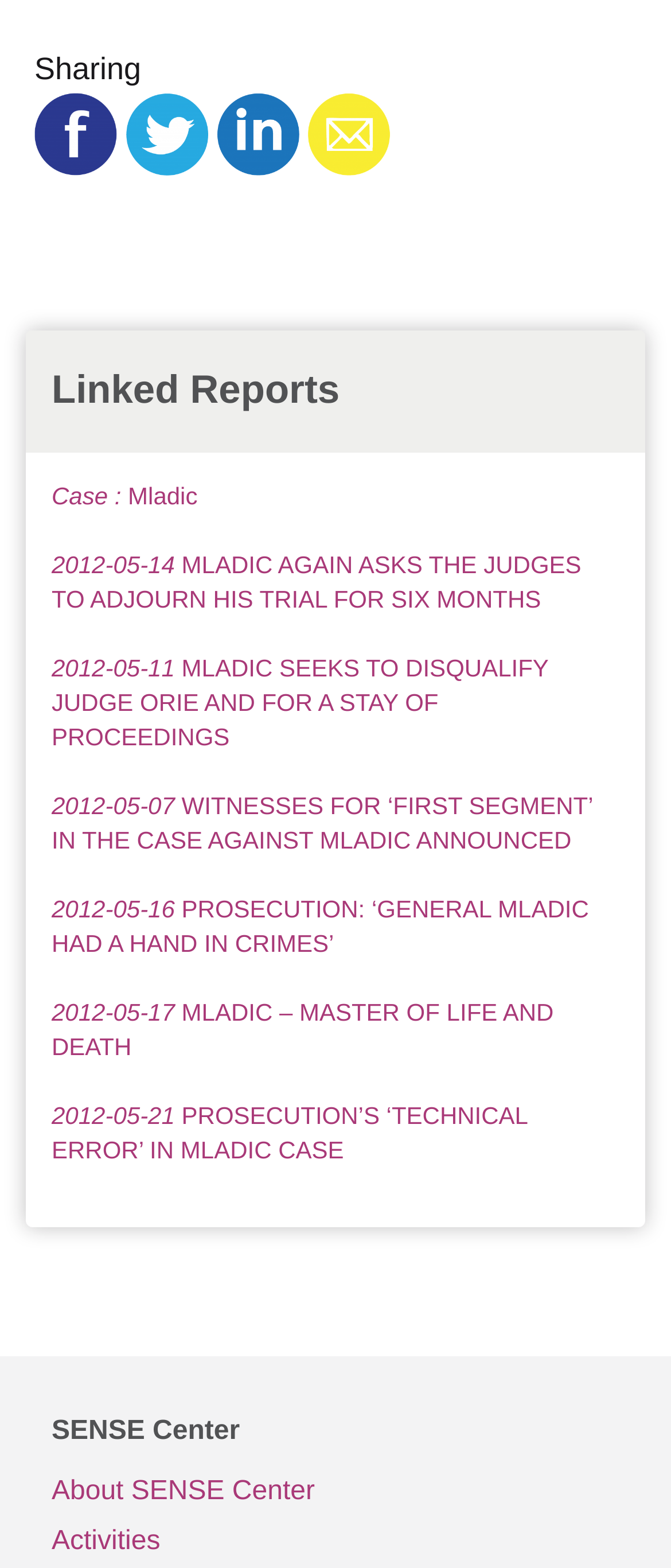Find the bounding box coordinates of the element you need to click on to perform this action: 'Click on Customer Service'. The coordinates should be represented by four float values between 0 and 1, in the format [left, top, right, bottom].

None